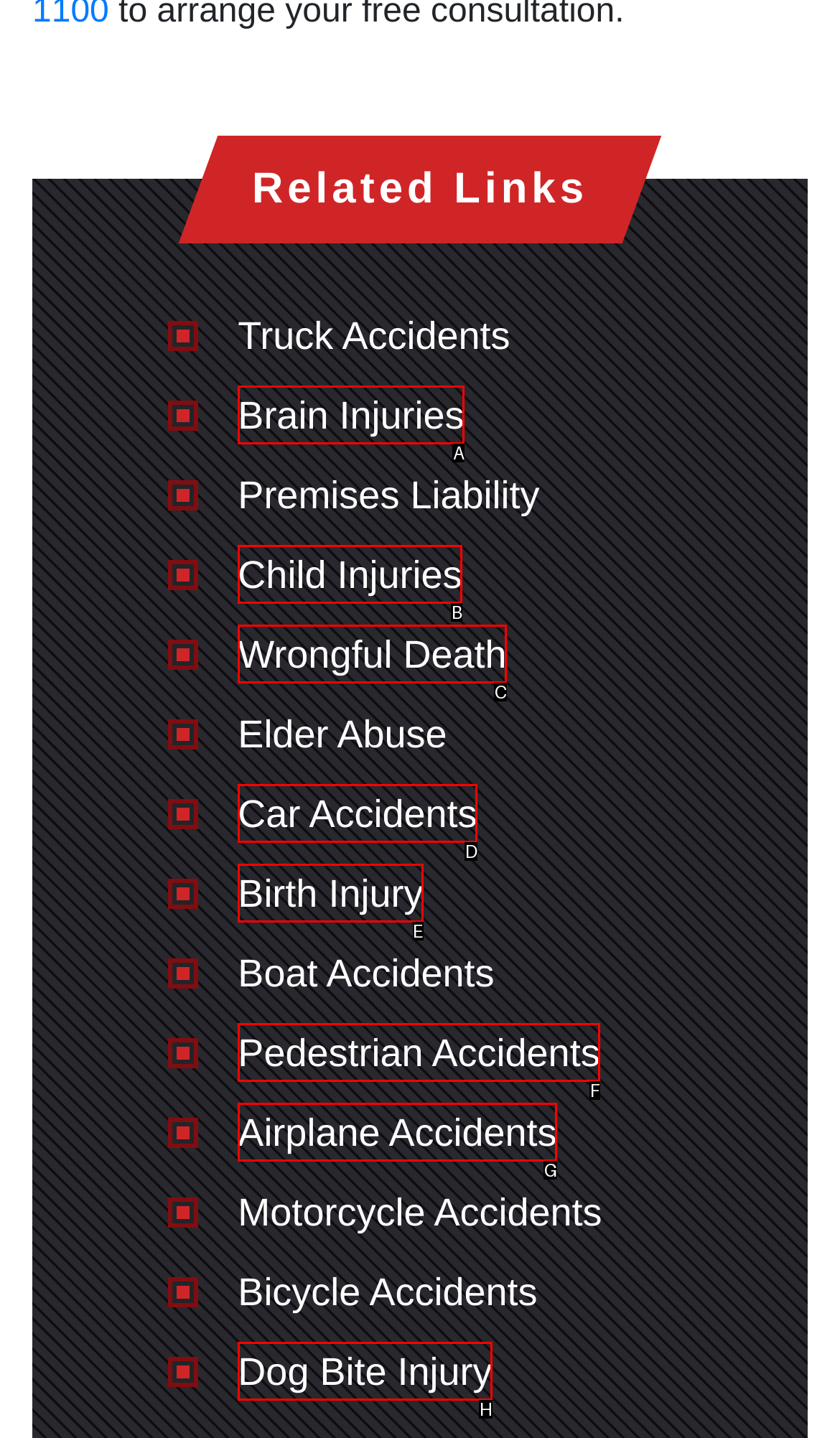Identify the HTML element that corresponds to the following description: 5-month treatment with PhenQ Provide the letter of the best matching option.

None